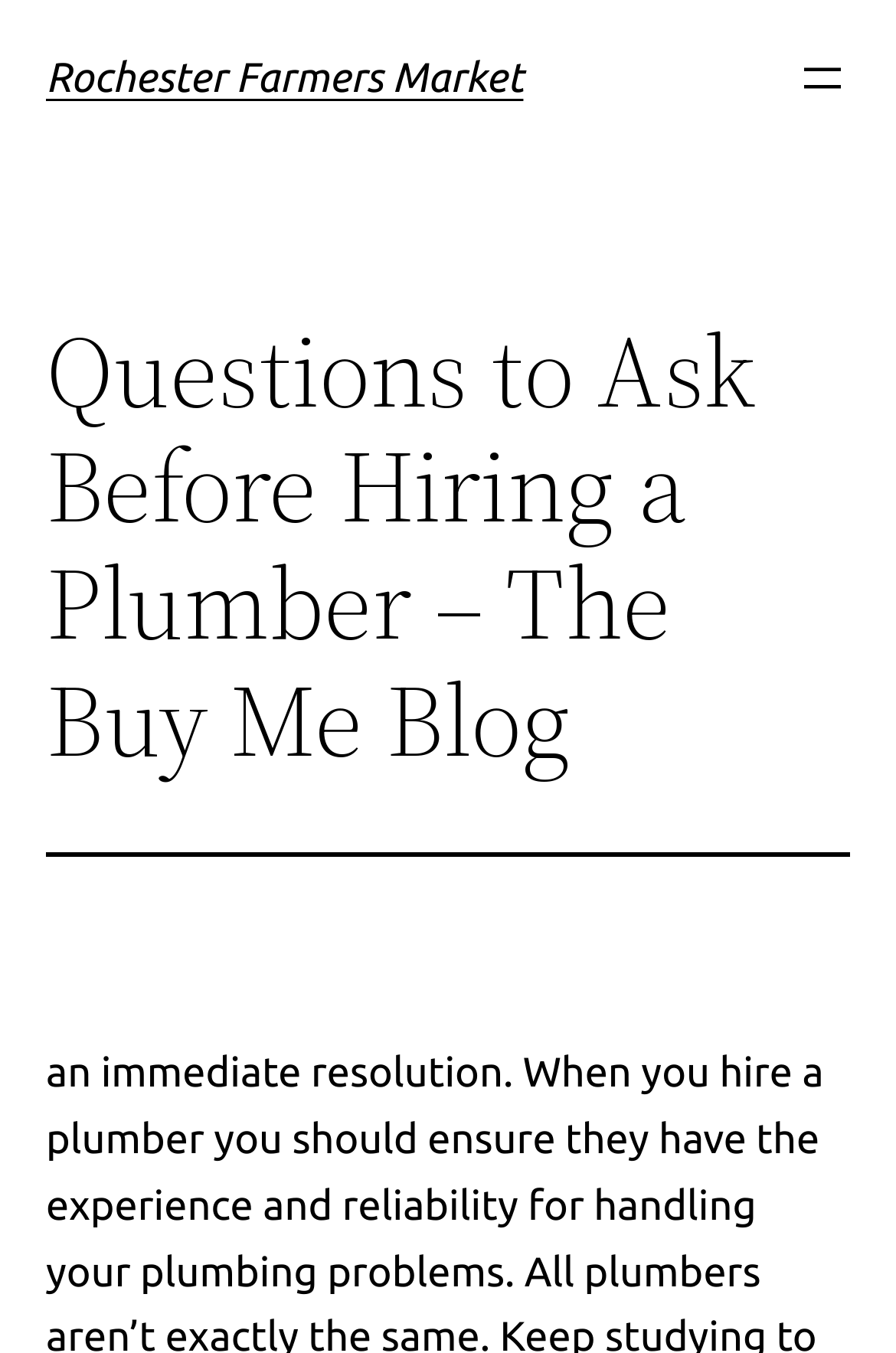Provide the bounding box coordinates of the UI element that matches the description: "Rochester Farmers Market".

[0.051, 0.041, 0.584, 0.075]